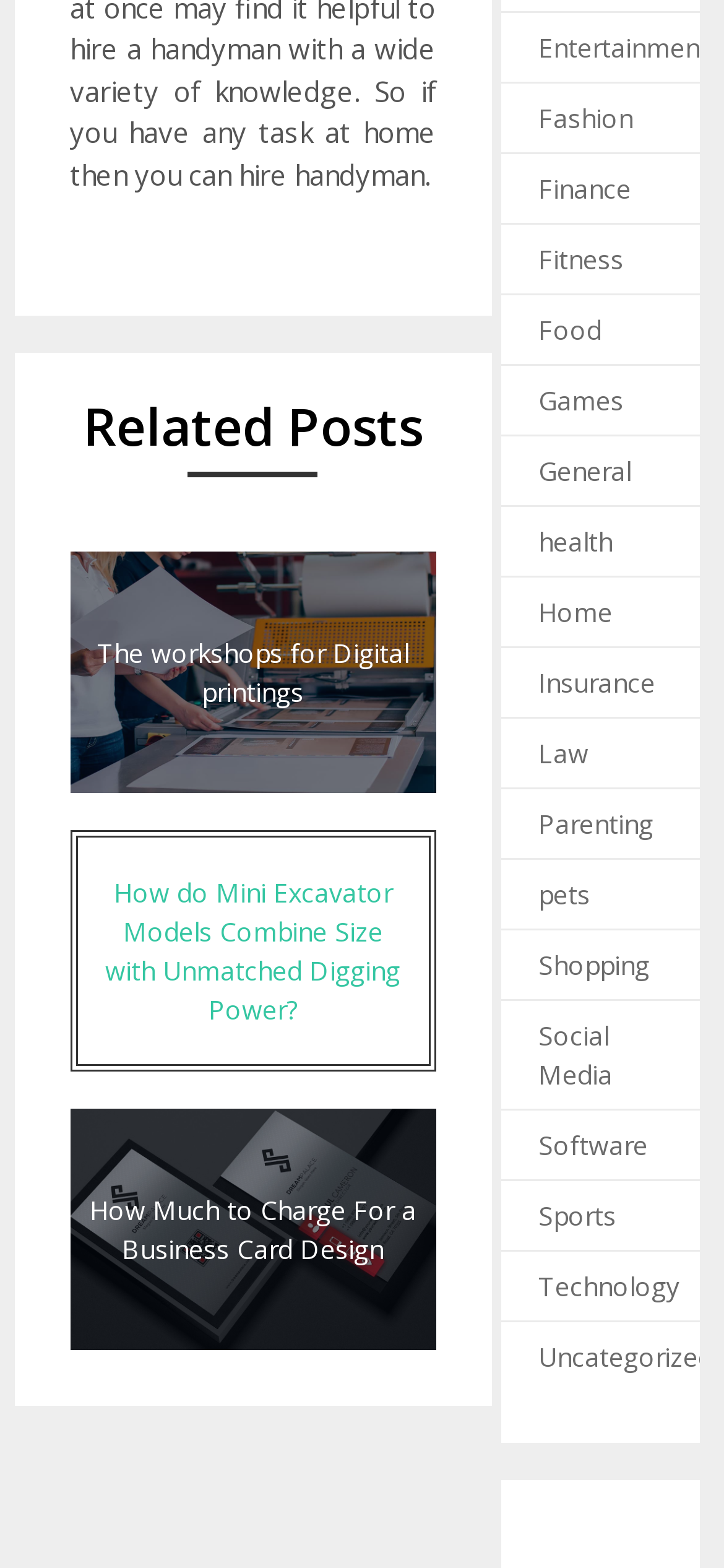Please give a concise answer to this question using a single word or phrase: 
What is the category of the article 'How Much to Charge For a Business Card Design'?

Uncategorized